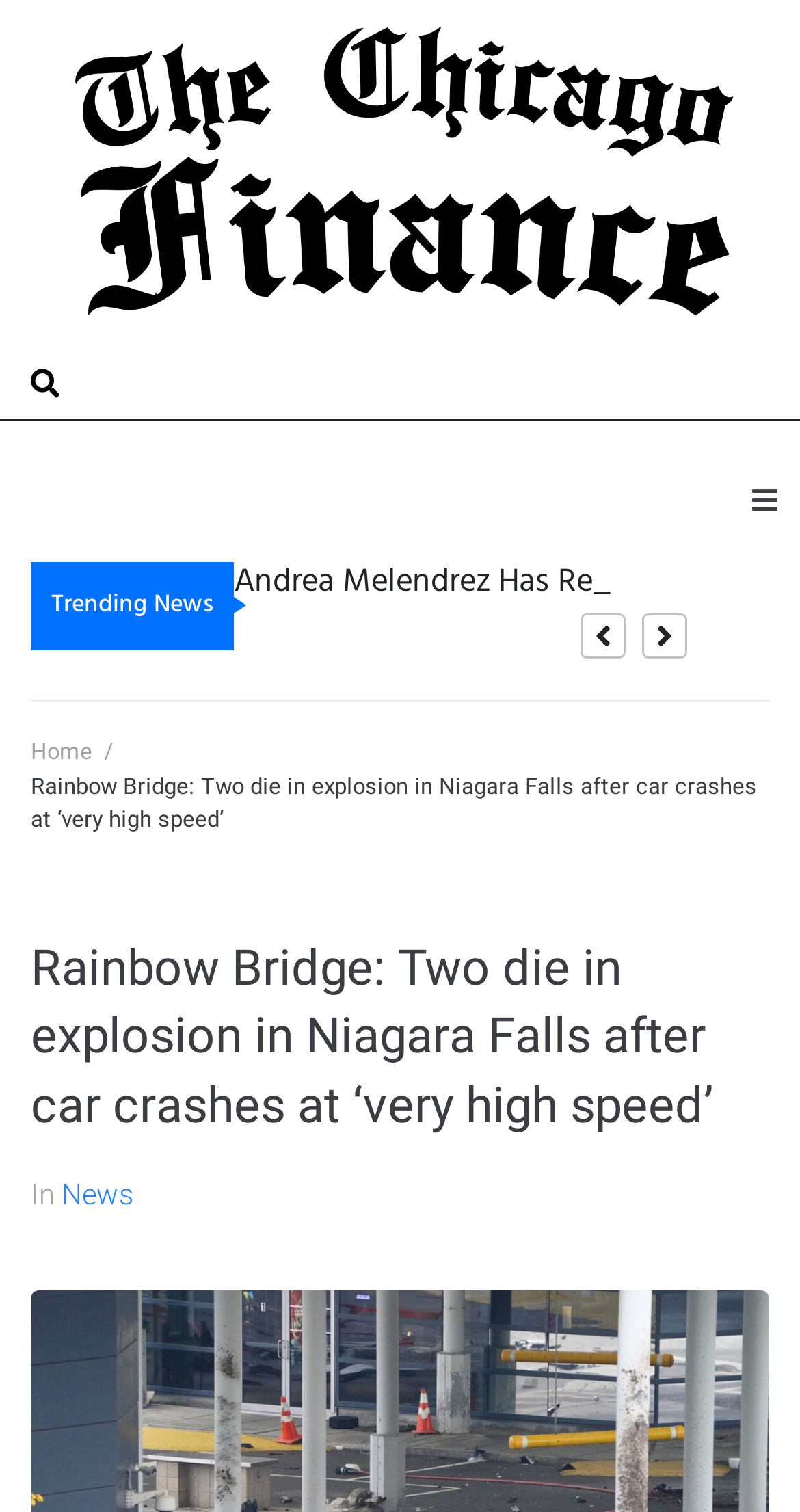What is the topic of the trending news?
Based on the image, answer the question with as much detail as possible.

The generic element with the text 'Andrea Melendrez Has Reached Over 190,000 _' is categorized under 'Trending News', indicating that the topic of the trending news is related to Andrea Melendrez.